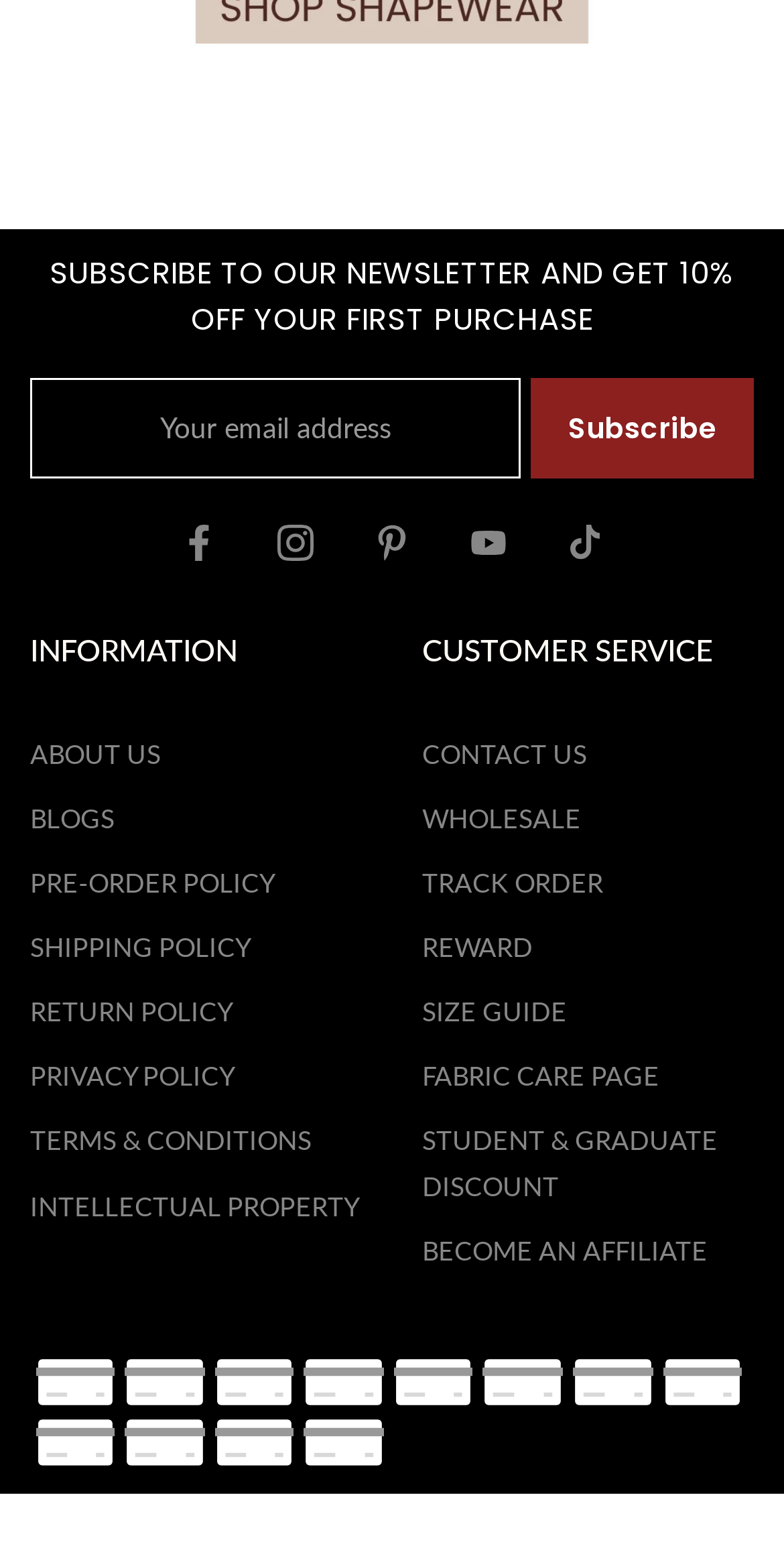Please identify the bounding box coordinates for the region that you need to click to follow this instruction: "Learn about maximizing your financial recovery after an auto accident".

None